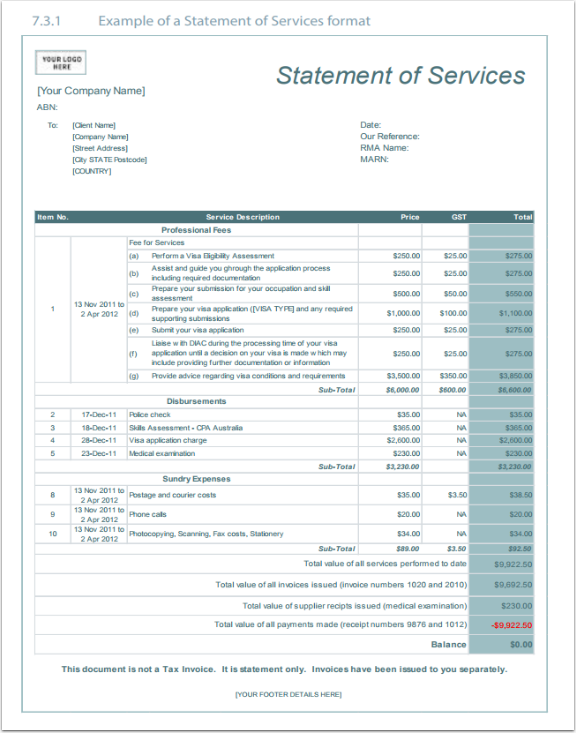Generate a descriptive account of all visible items and actions in the image.

This image showcases an example of a "Statement of Services" document typically used by migration agents. It features a structured layout that includes the agent's logo at the top left, a title in bold, and fields for client information, including the client's name, address, and reference numbers. 

The document outlines various professional fees associated with migration services, such as conducting a visa eligibility assessment, assisting with application processes, and submitting visa applications. Each service is detailed with its corresponding price, applicable GST, and total costs, culminating in a summary of the subtotal for services rendered.

Additionally, the document includes sections for disbursements and sundry expenses, providing a comprehensive breakdown of all costs incurred. At the bottom, it indicates that this document is not a tax invoice and emphasizes that invoices have been issued separately. 

This format is essential for maintaining transparency and clarity in the financial aspects of migration services provided by registered migration agents.